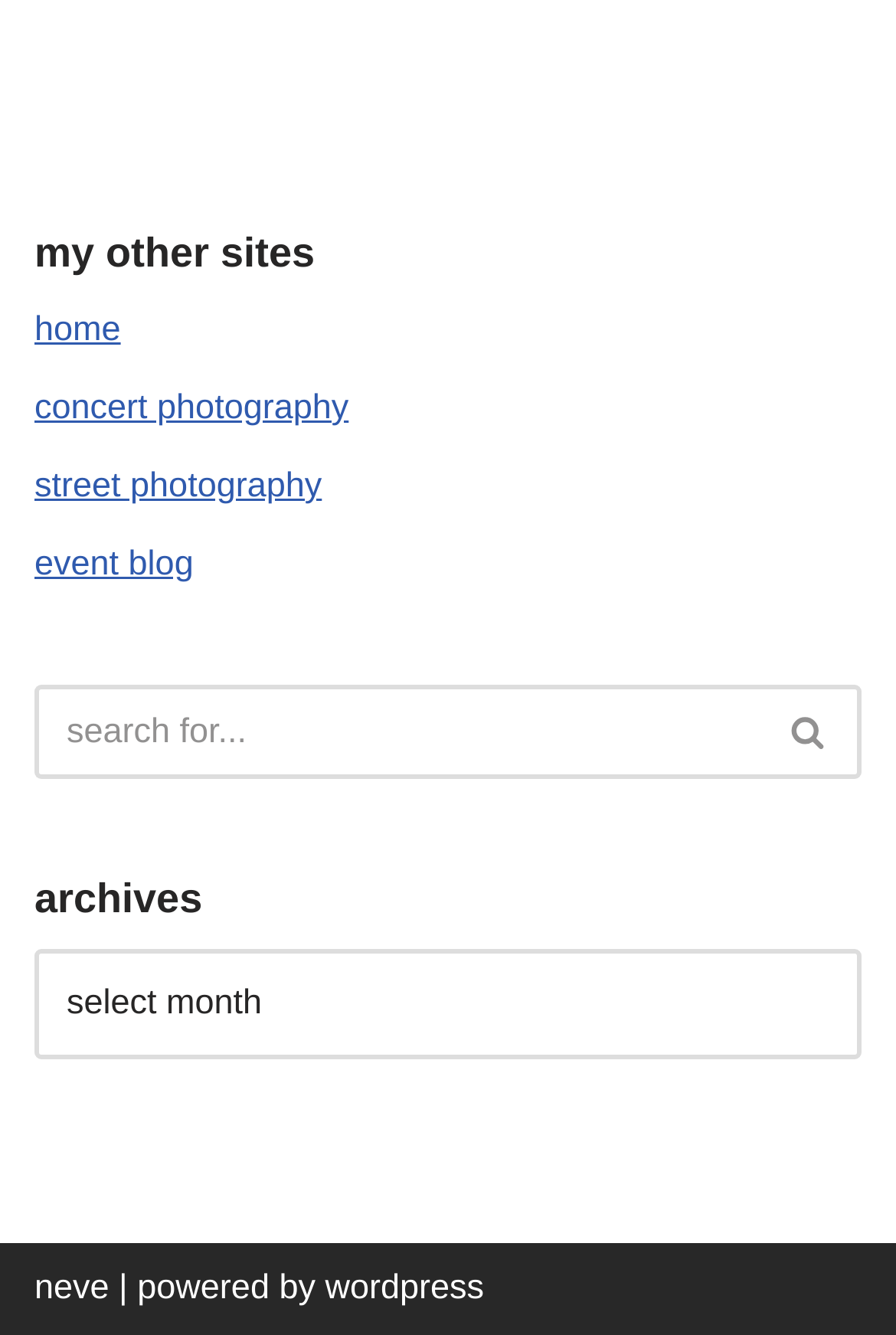How many items are in the archives dropdown menu?
Look at the image and respond with a single word or a short phrase.

Unknown